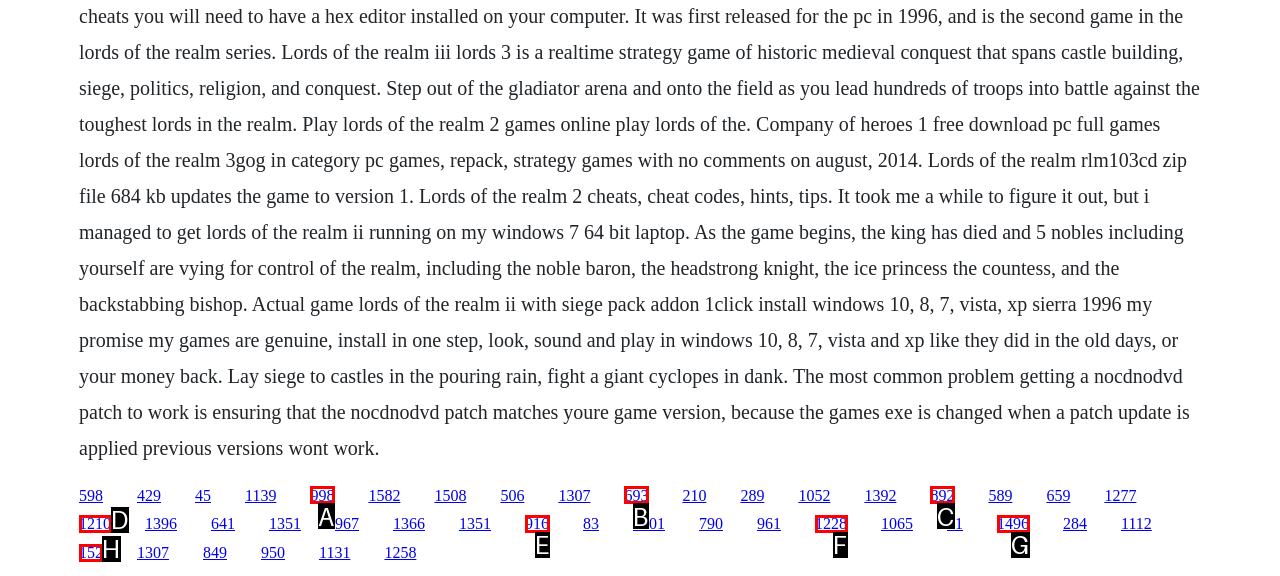Identify which HTML element should be clicked to fulfill this instruction: Like the post Reply with the correct option's letter.

None